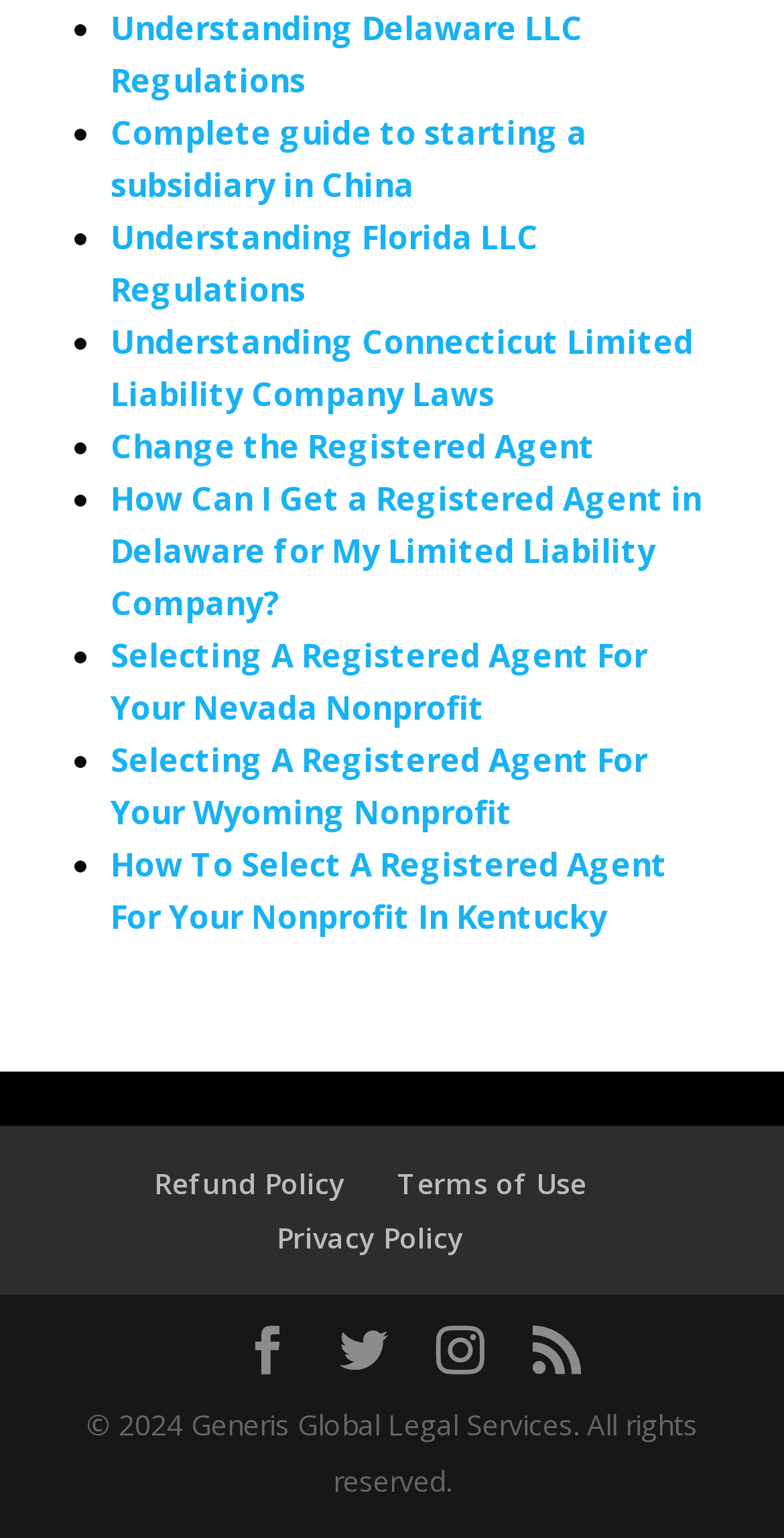Determine the bounding box for the described UI element: "Change the Registered Agent".

[0.141, 0.276, 0.759, 0.304]